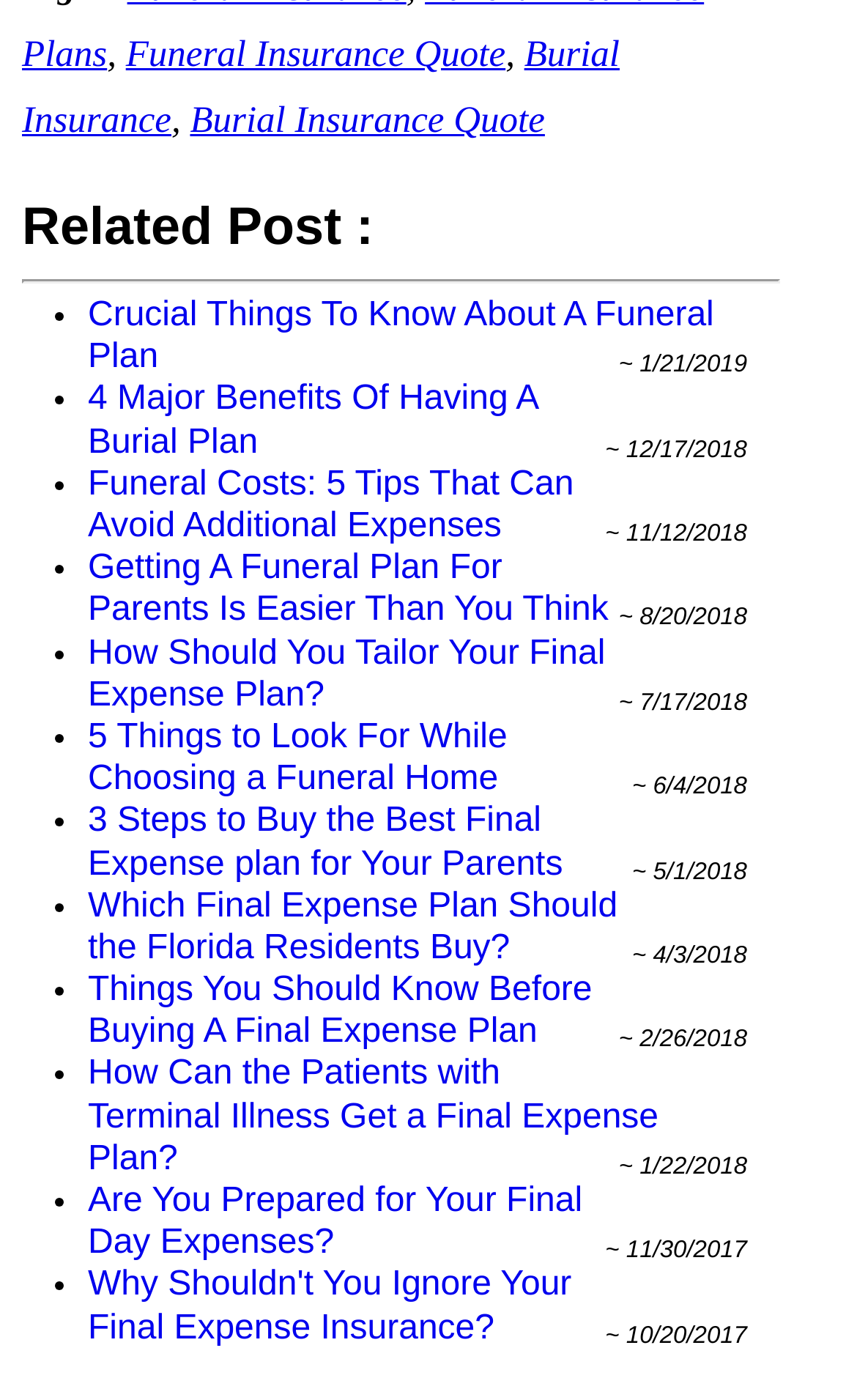Analyze the image and answer the question with as much detail as possible: 
What is the main topic of this webpage?

Based on the links and text on the webpage, it appears that the main topic is related to funeral insurance, burial plans, and final expense plans.